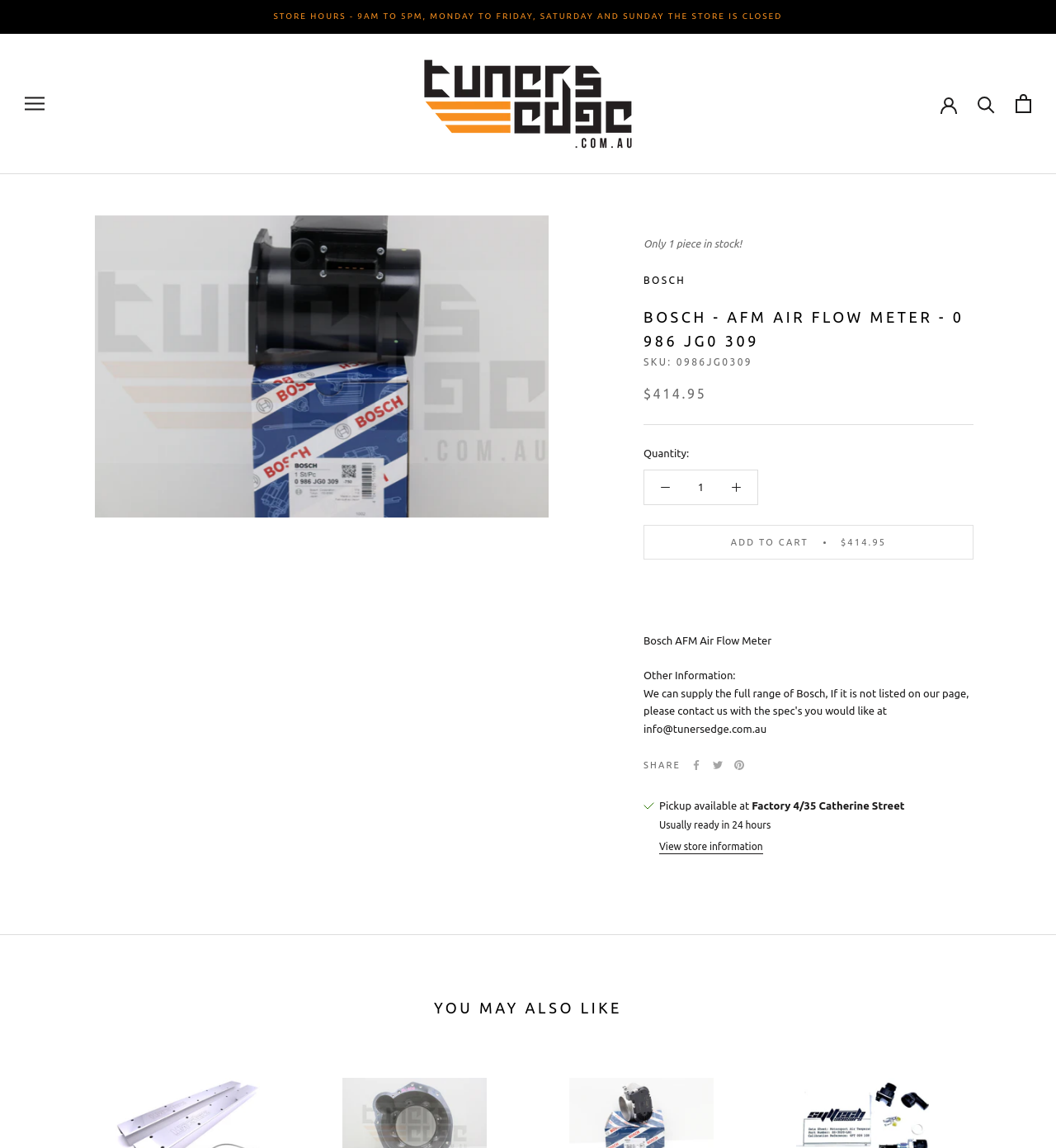Please specify the bounding box coordinates in the format (top-left x, top-left y, bottom-right x, bottom-right y), with all values as floating point numbers between 0 and 1. Identify the bounding box of the UI element described by: Bosch

[0.609, 0.239, 0.649, 0.249]